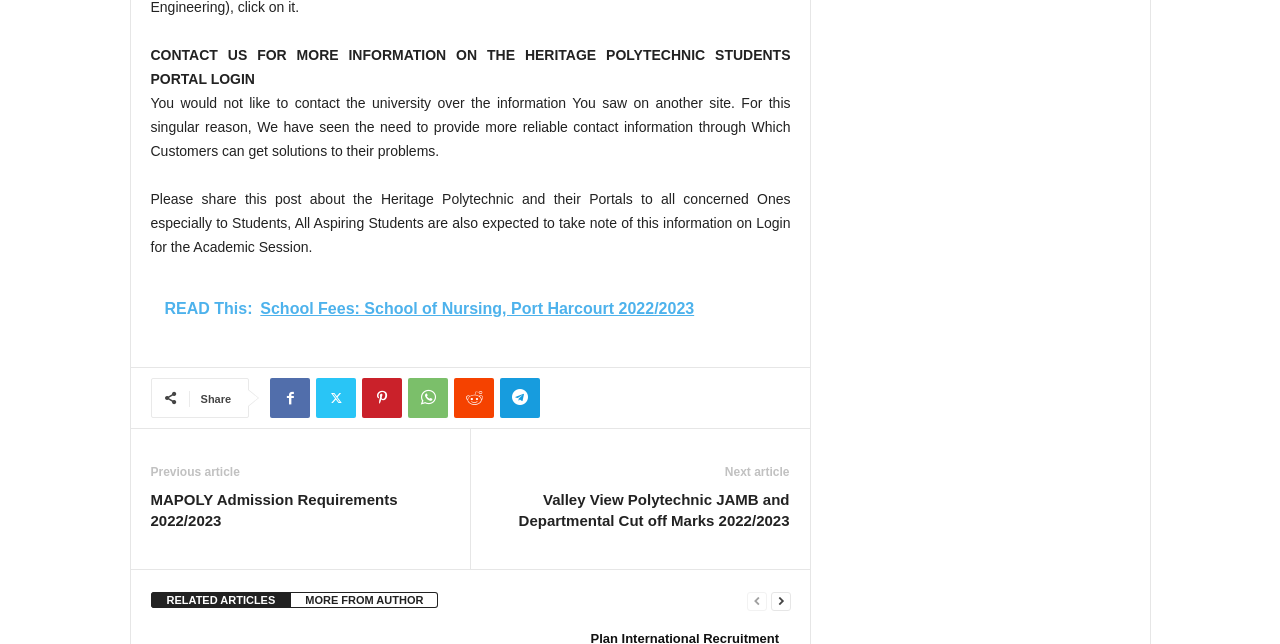What is the function of the 'Share' button?
From the screenshot, supply a one-word or short-phrase answer.

To share the post